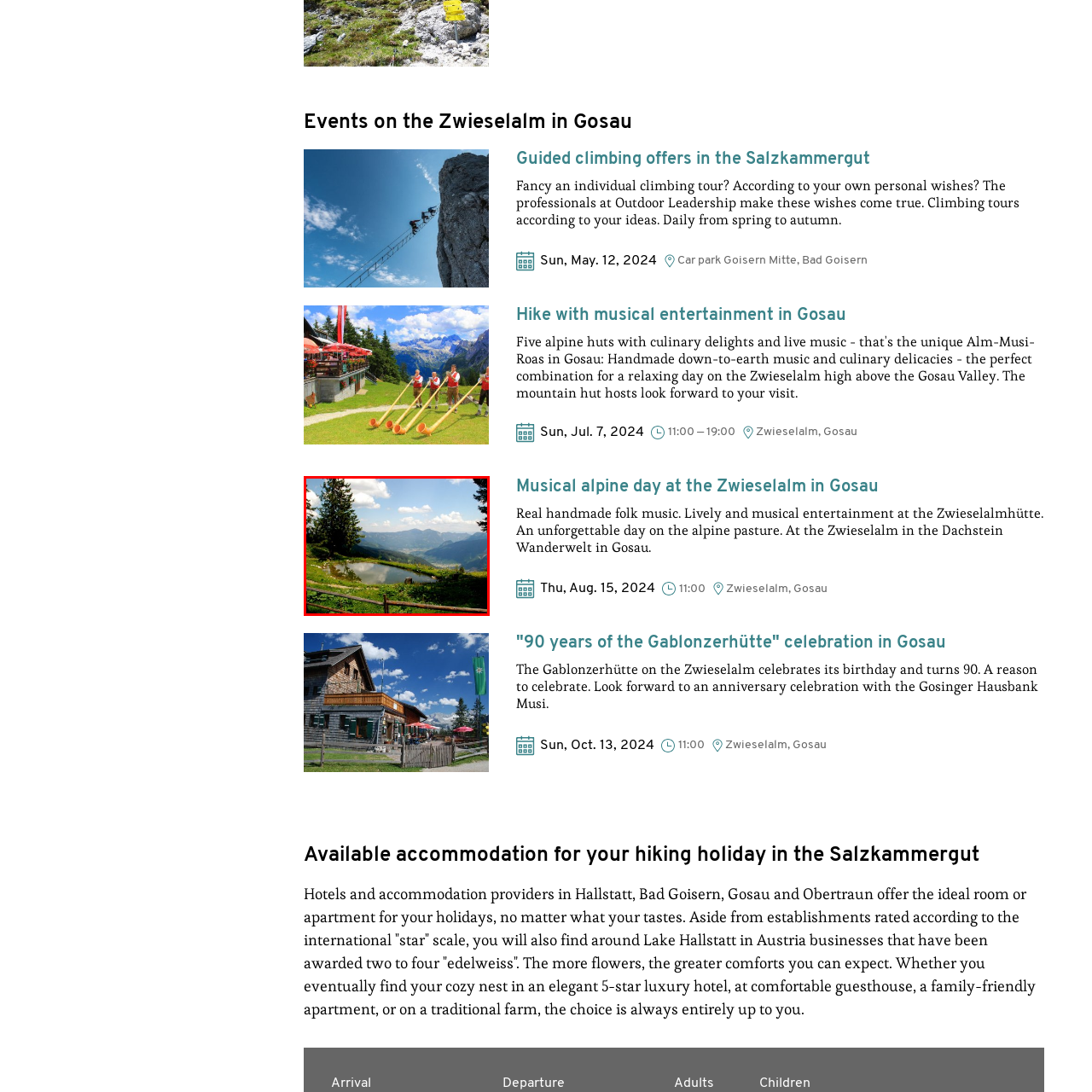Look closely at the image within the red-bordered box and thoroughly answer the question below, using details from the image: What activities can visitors enjoy in this region?

According to the caption, this idyllic spot invites visitors to enjoy outdoor activities, specifically mentioning hiking, which implies that visitors can engage in this activity in the Salzkammergut region.